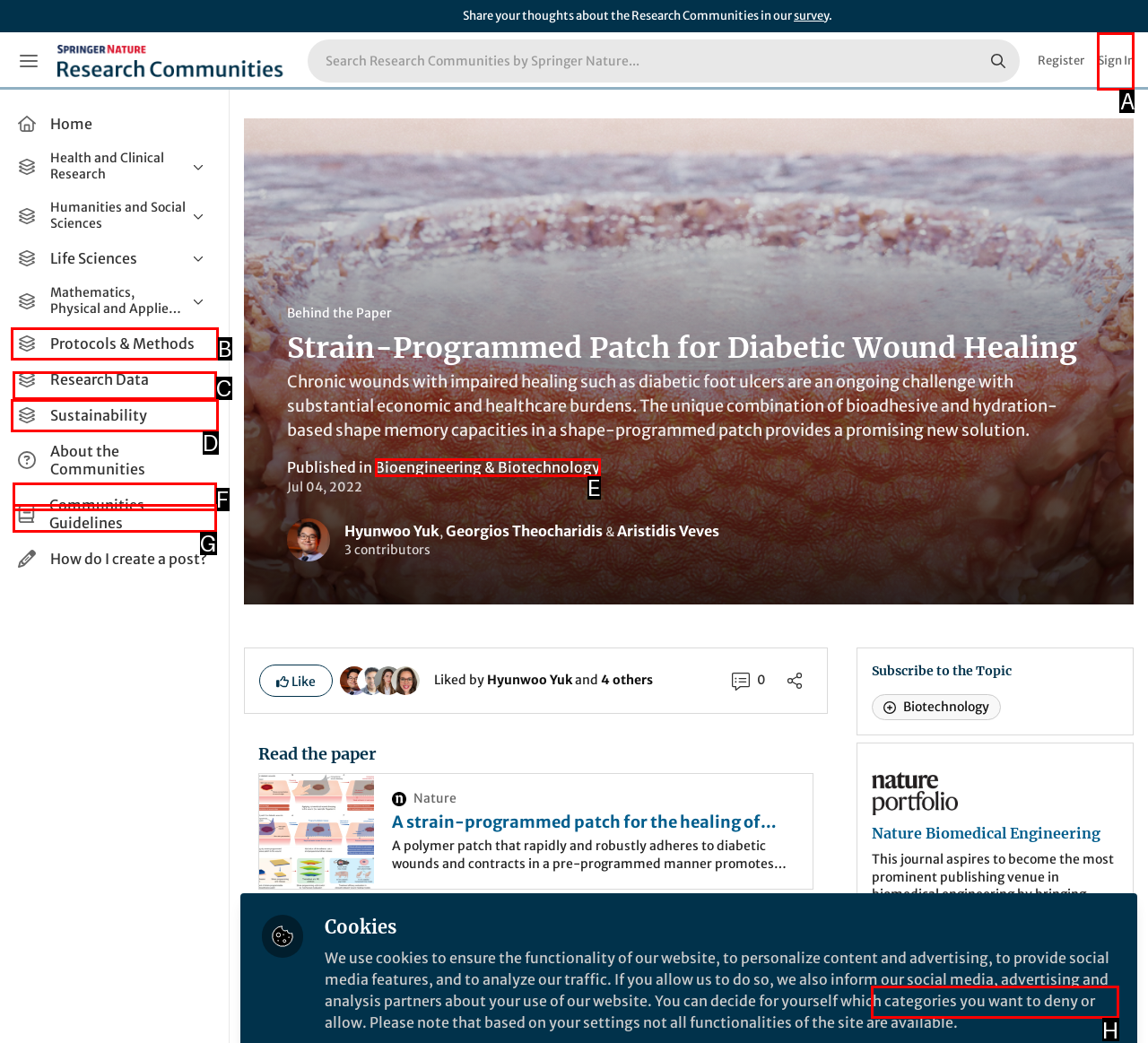Tell me which letter corresponds to the UI element that will allow you to Sign in to your account. Answer with the letter directly.

A